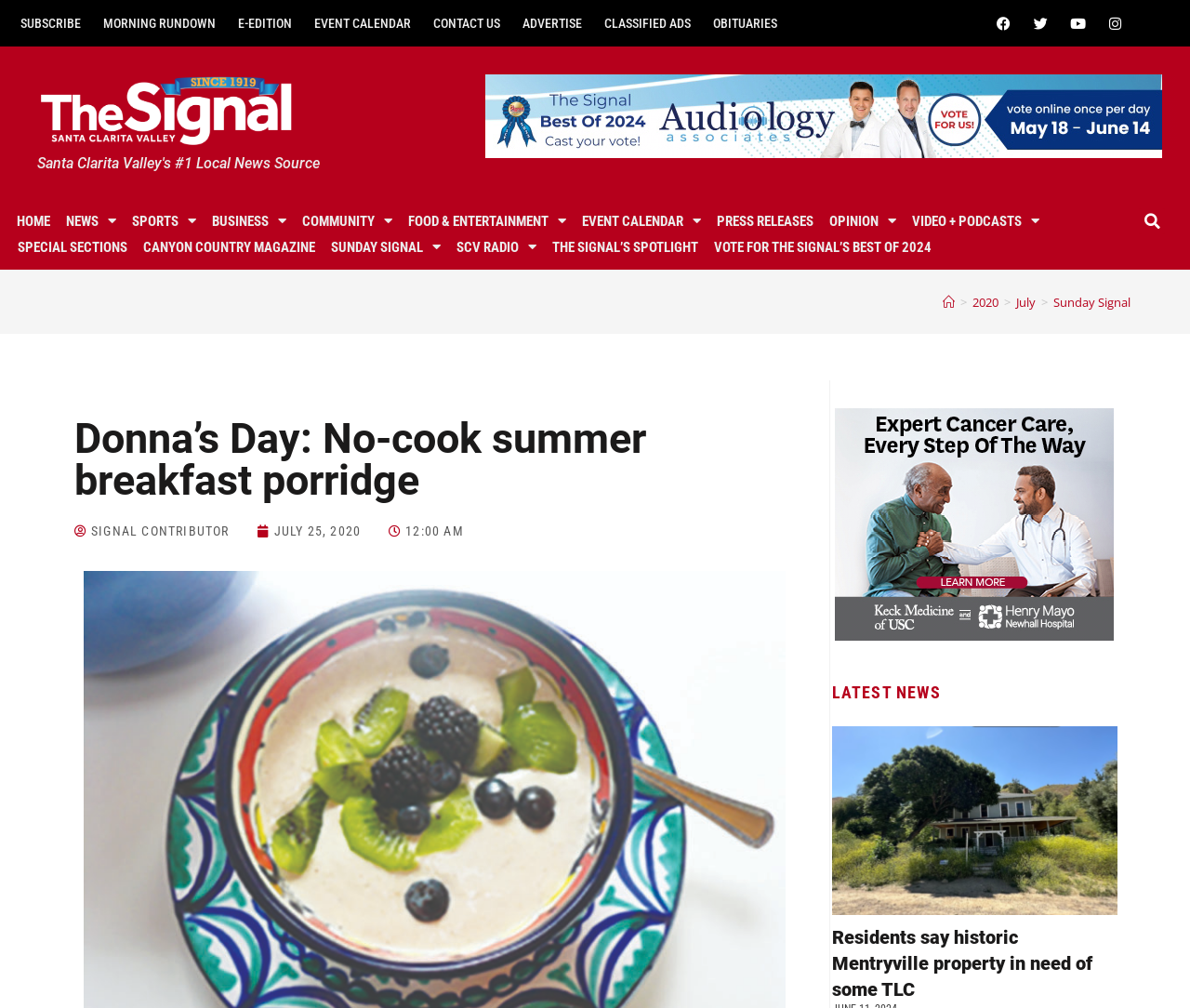Identify the coordinates of the bounding box for the element that must be clicked to accomplish the instruction: "Visit the Facebook page".

[0.831, 0.009, 0.855, 0.037]